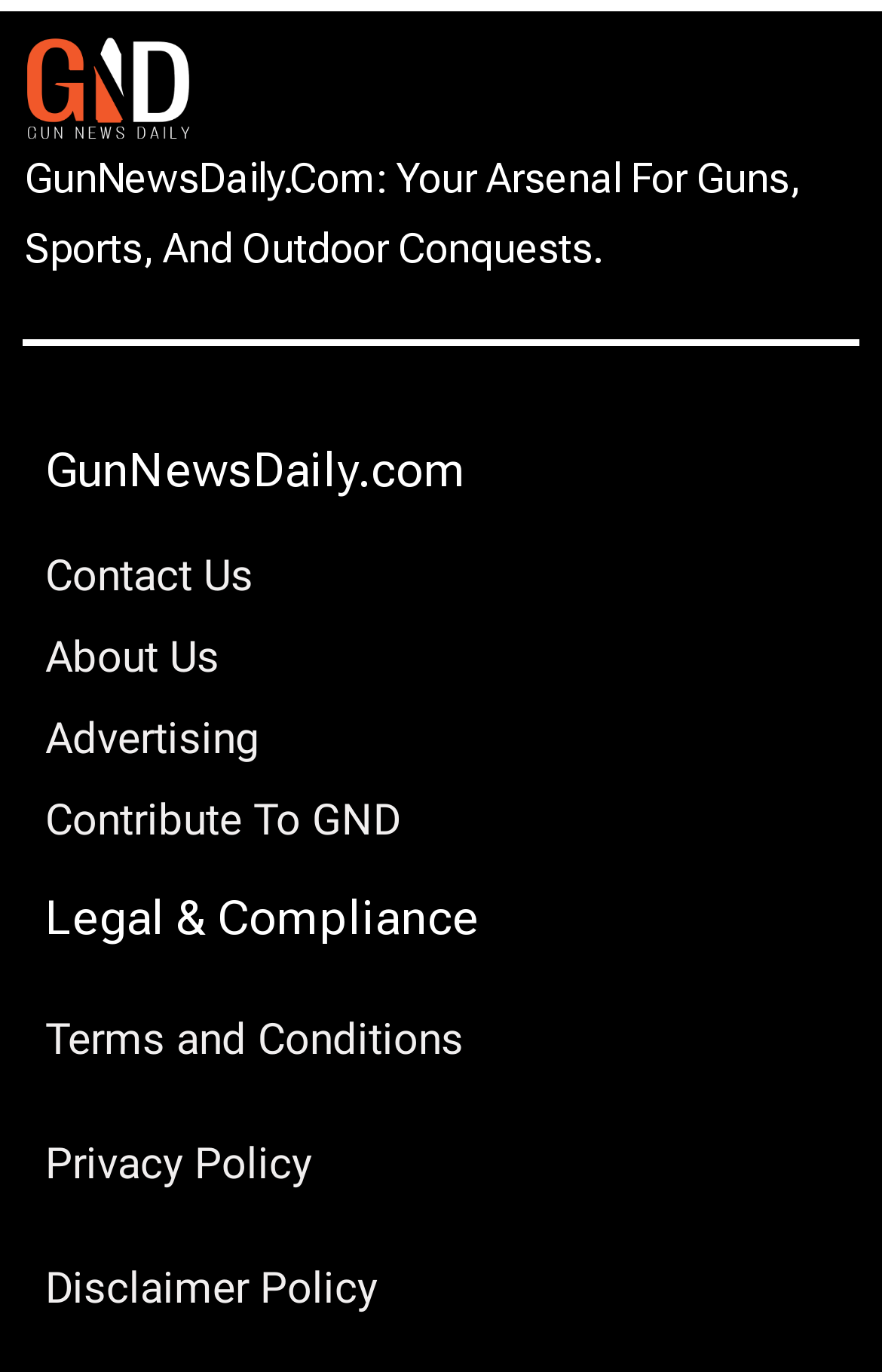What is the width of the 'GunNewsDaily.com' link?
Using the image, provide a concise answer in one word or a short phrase.

0.477